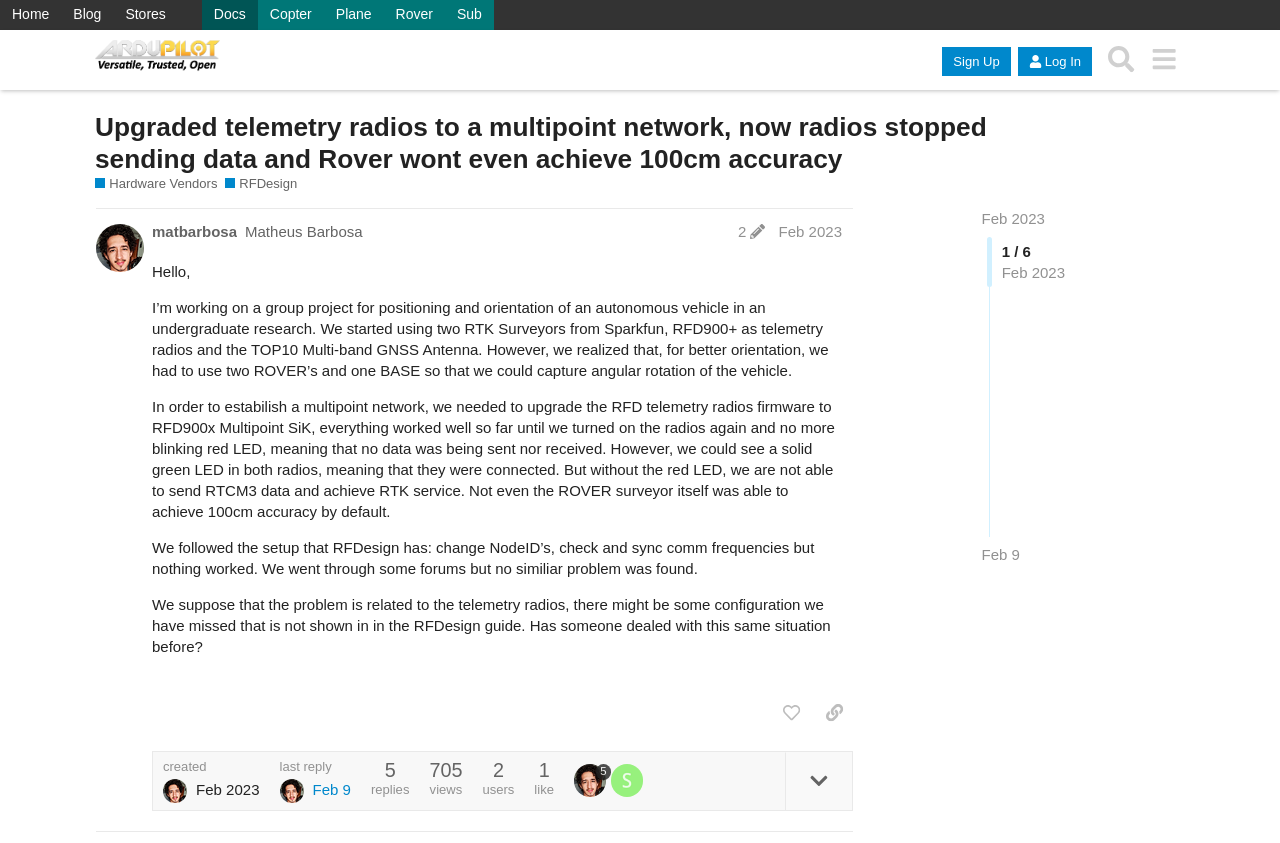Who is the author of the post?
Please provide a single word or phrase as the answer based on the screenshot.

Matheus Barbosa